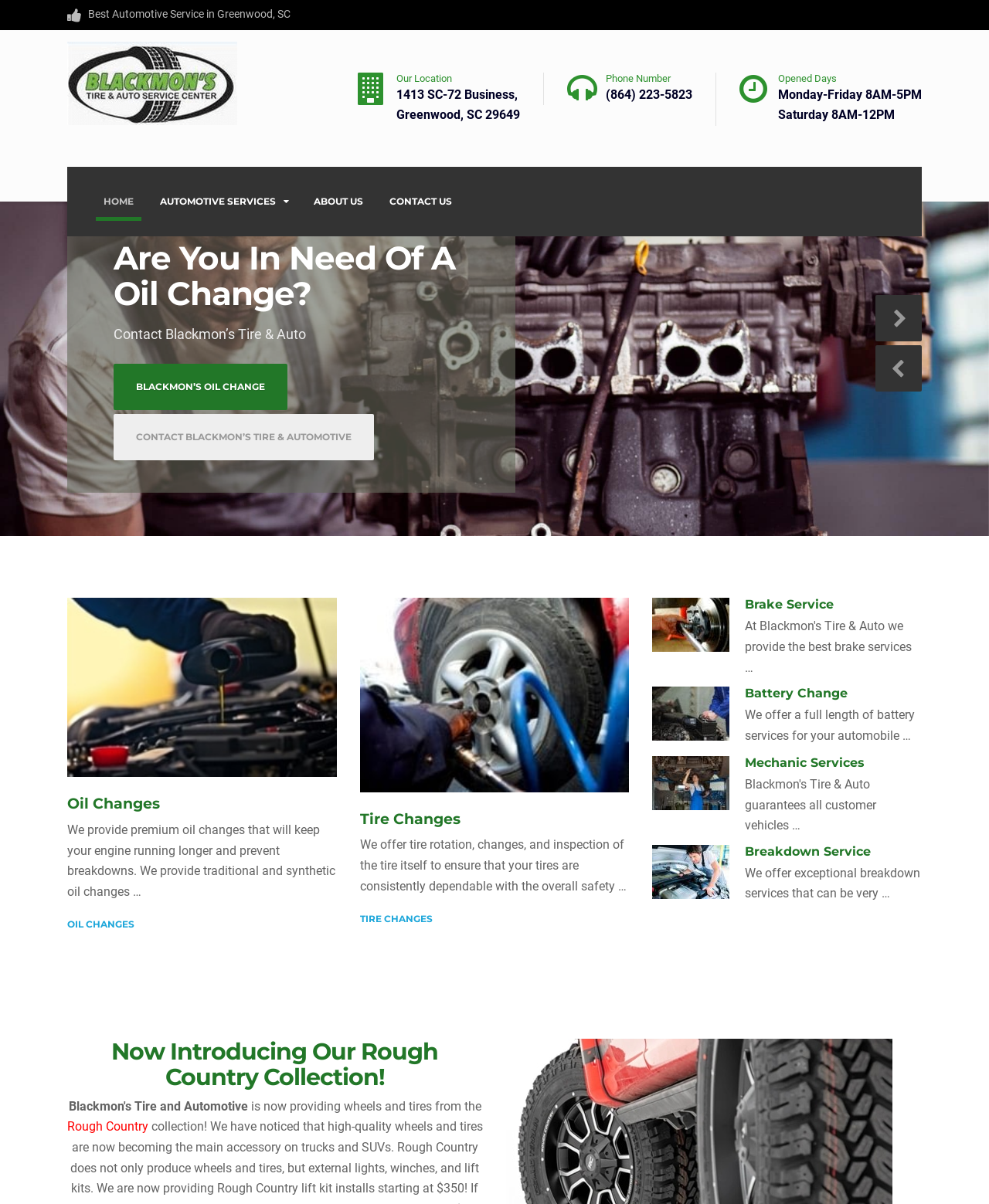Based on what you see in the screenshot, provide a thorough answer to this question: What is the name of the collection introduced by Blackmon's Tire & Auto?

I found the name of the collection by looking at the heading element with the text 'Now Introducing Our Rough Country Collection!' which is located at the bottom of the webpage.